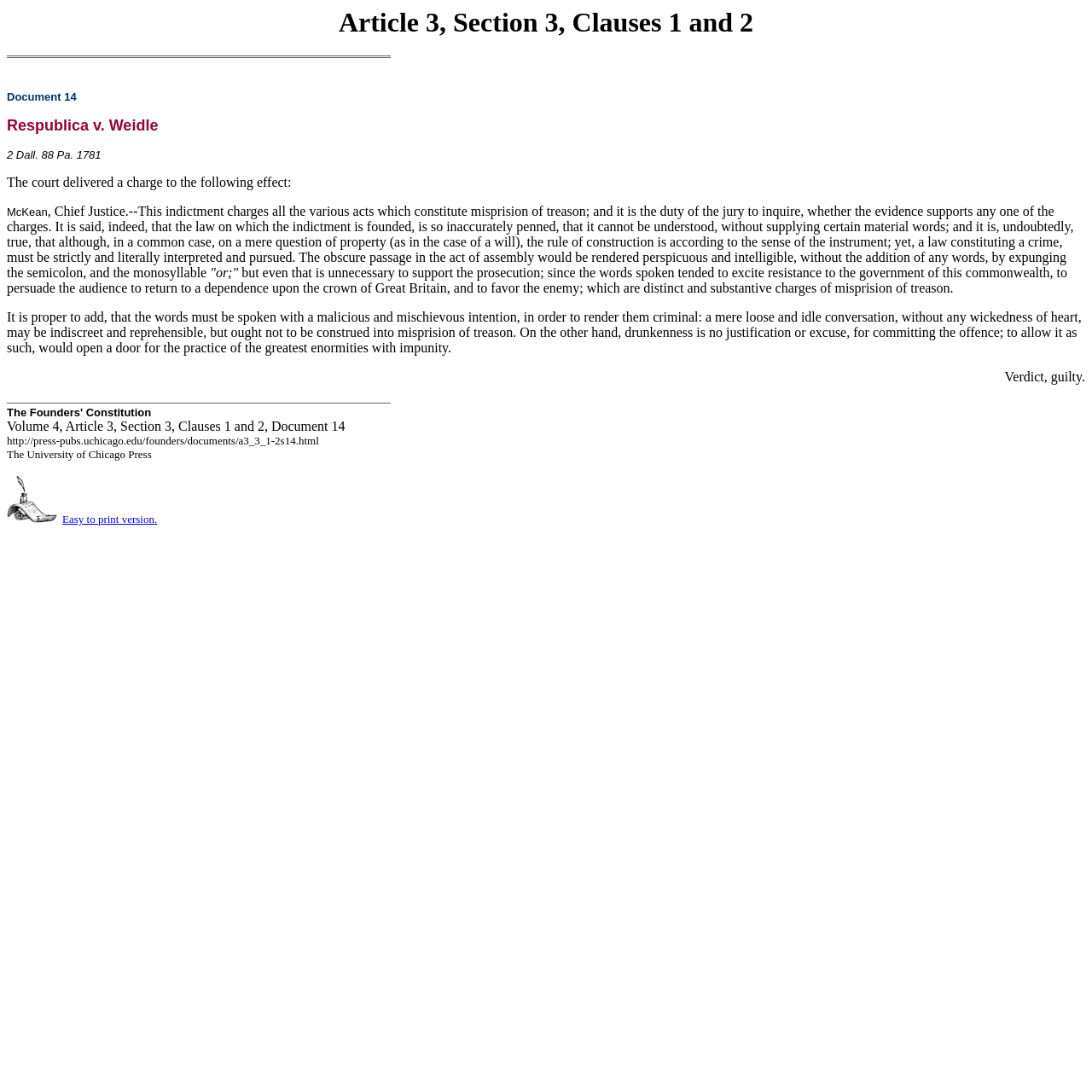What is the volume and document number of the article?
Based on the image content, provide your answer in one word or a short phrase.

Volume 4, Document 14